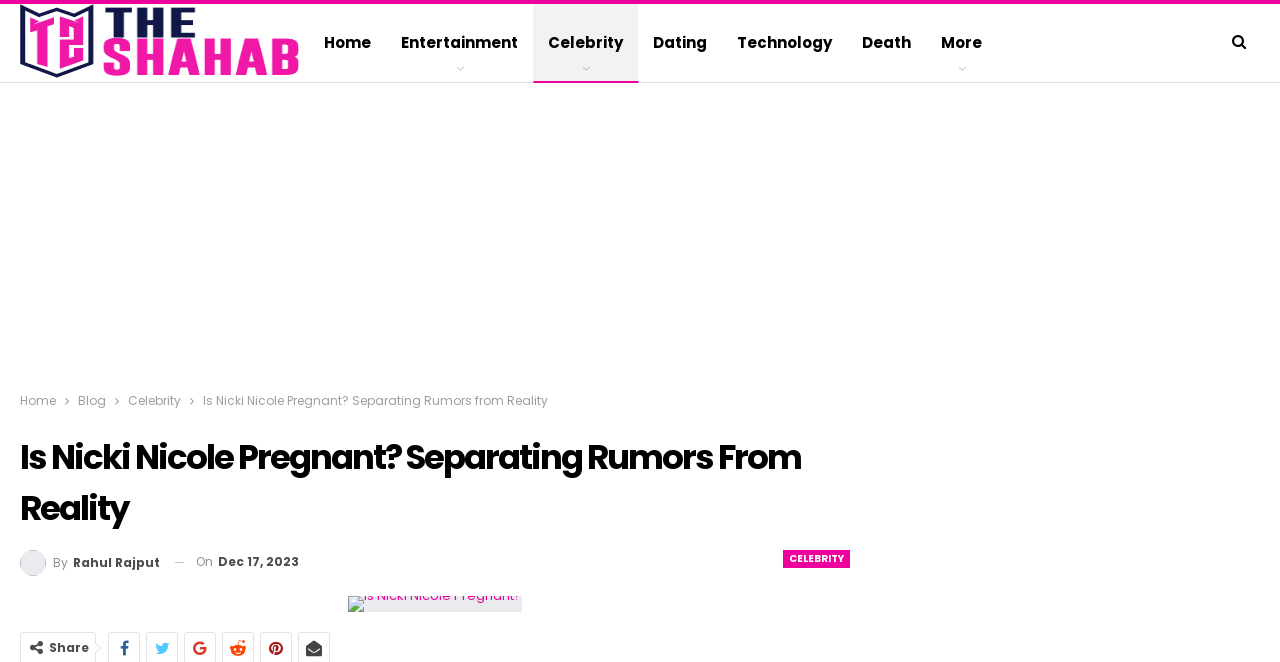Please determine the bounding box coordinates for the element that should be clicked to follow these instructions: "Read the article 'Is Nicki Nicole Pregnant?'".

[0.272, 0.896, 0.408, 0.925]